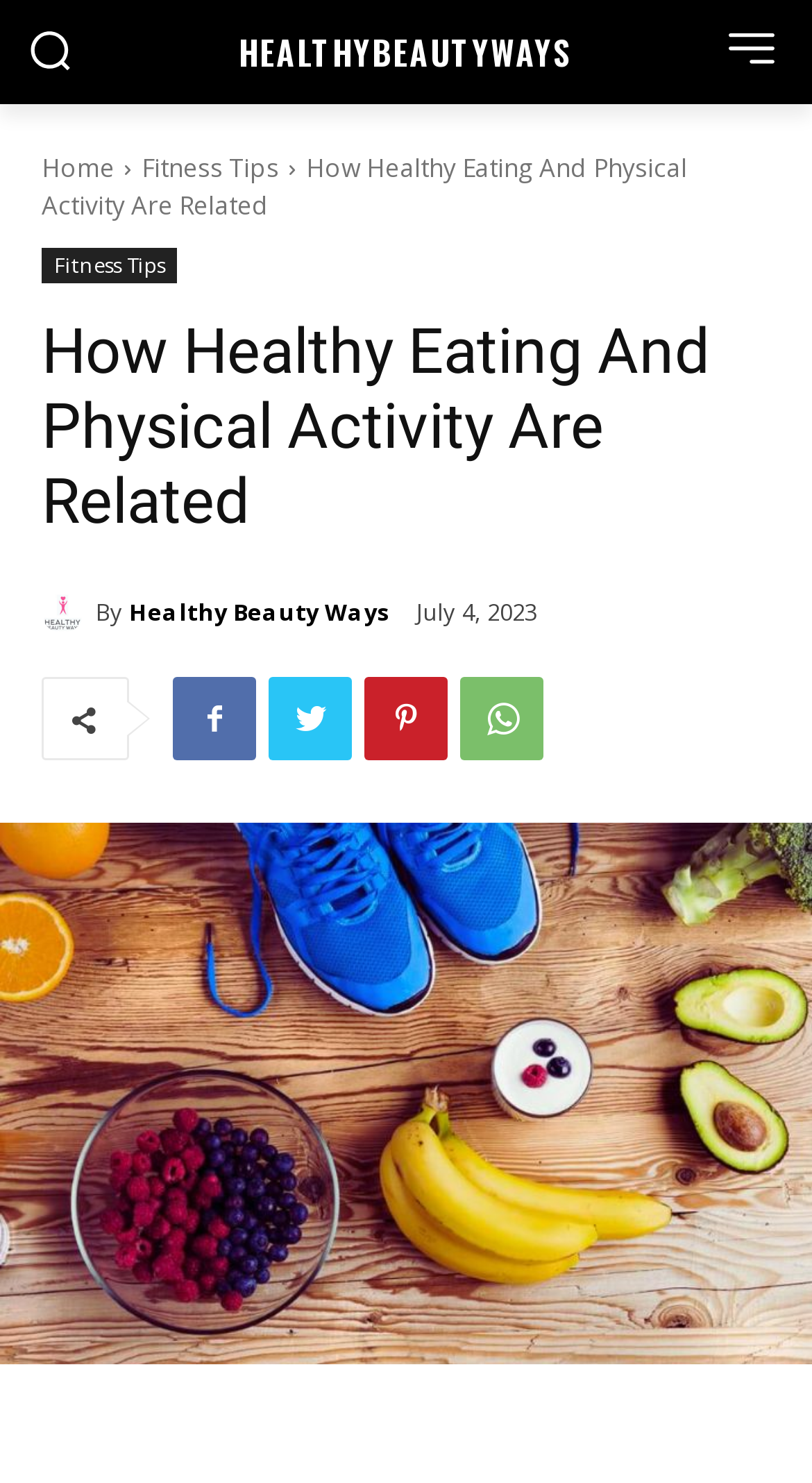Determine the bounding box coordinates for the area that should be clicked to carry out the following instruction: "Search for something".

[0.033, 0.018, 0.09, 0.048]